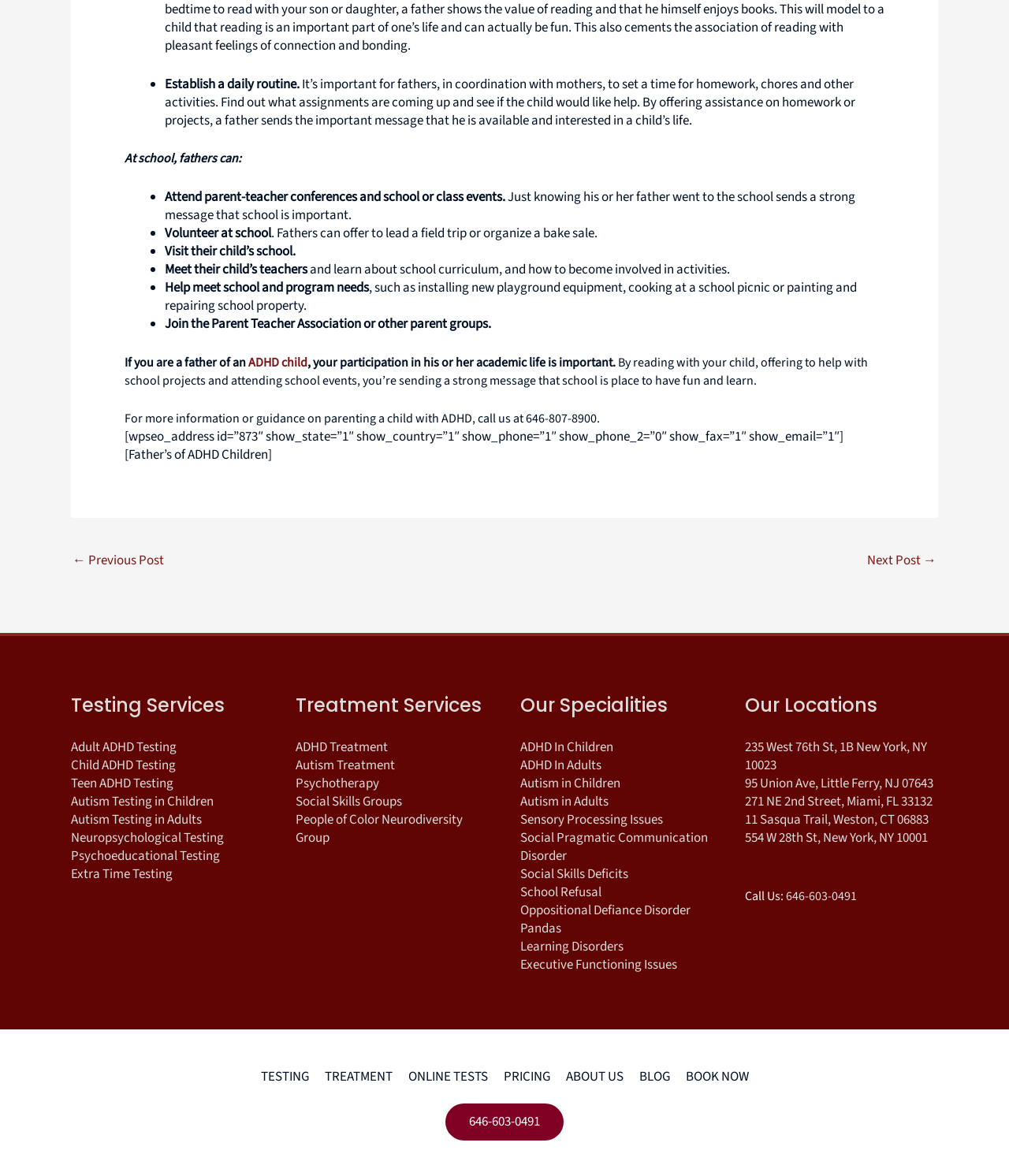Can you determine the bounding box coordinates of the area that needs to be clicked to fulfill the following instruction: "Visit the '235 West 76th St, 1B New York, NY 10023' location"?

[0.738, 0.627, 0.919, 0.659]